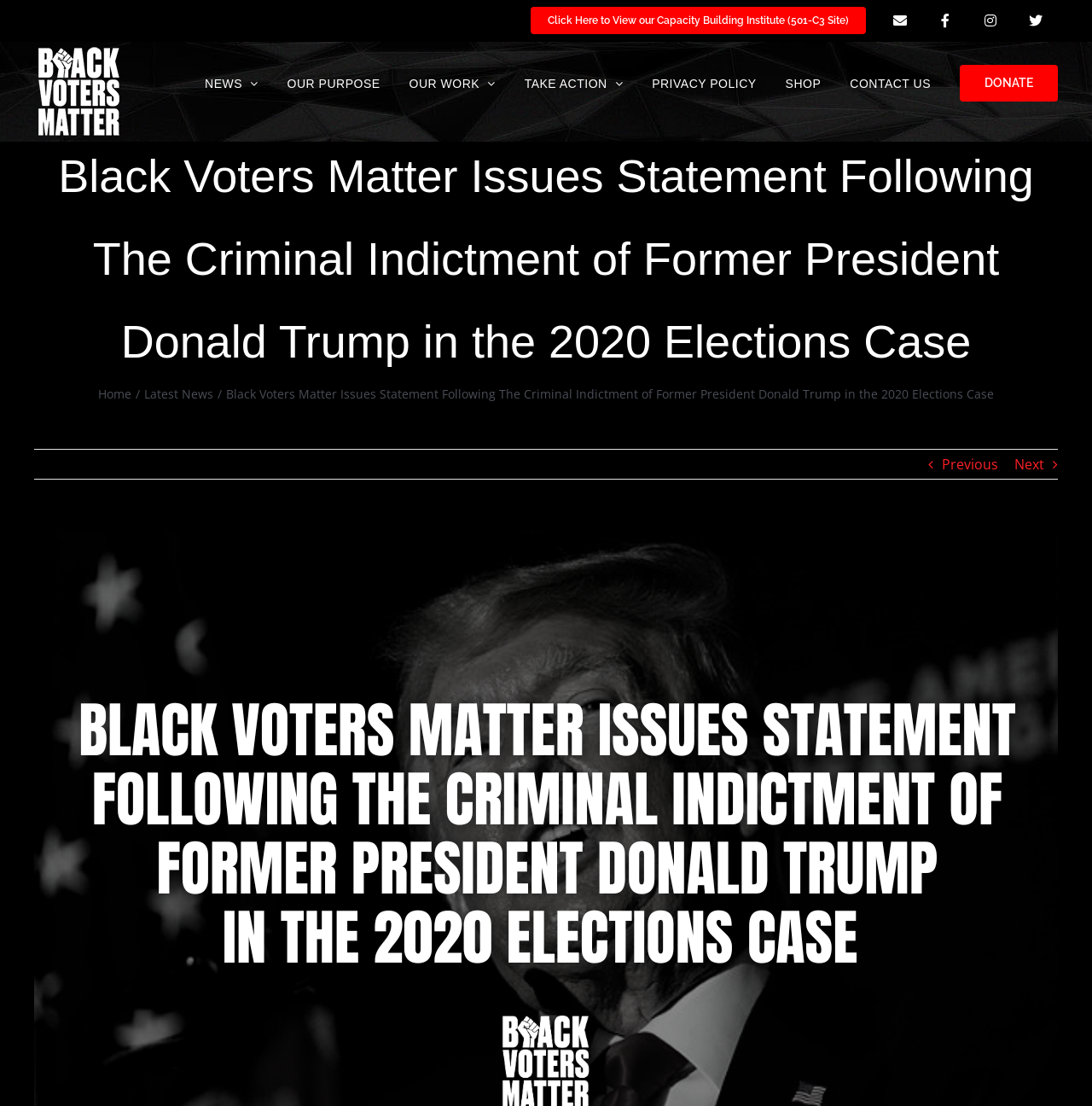Refer to the image and provide an in-depth answer to the question:
What is the purpose of the 'CONTACT US' link?

The 'CONTACT US' link is located in the main navigation bar, and it is likely to provide a way for users to get in touch with the organization, possibly to ask questions, provide feedback, or request information.